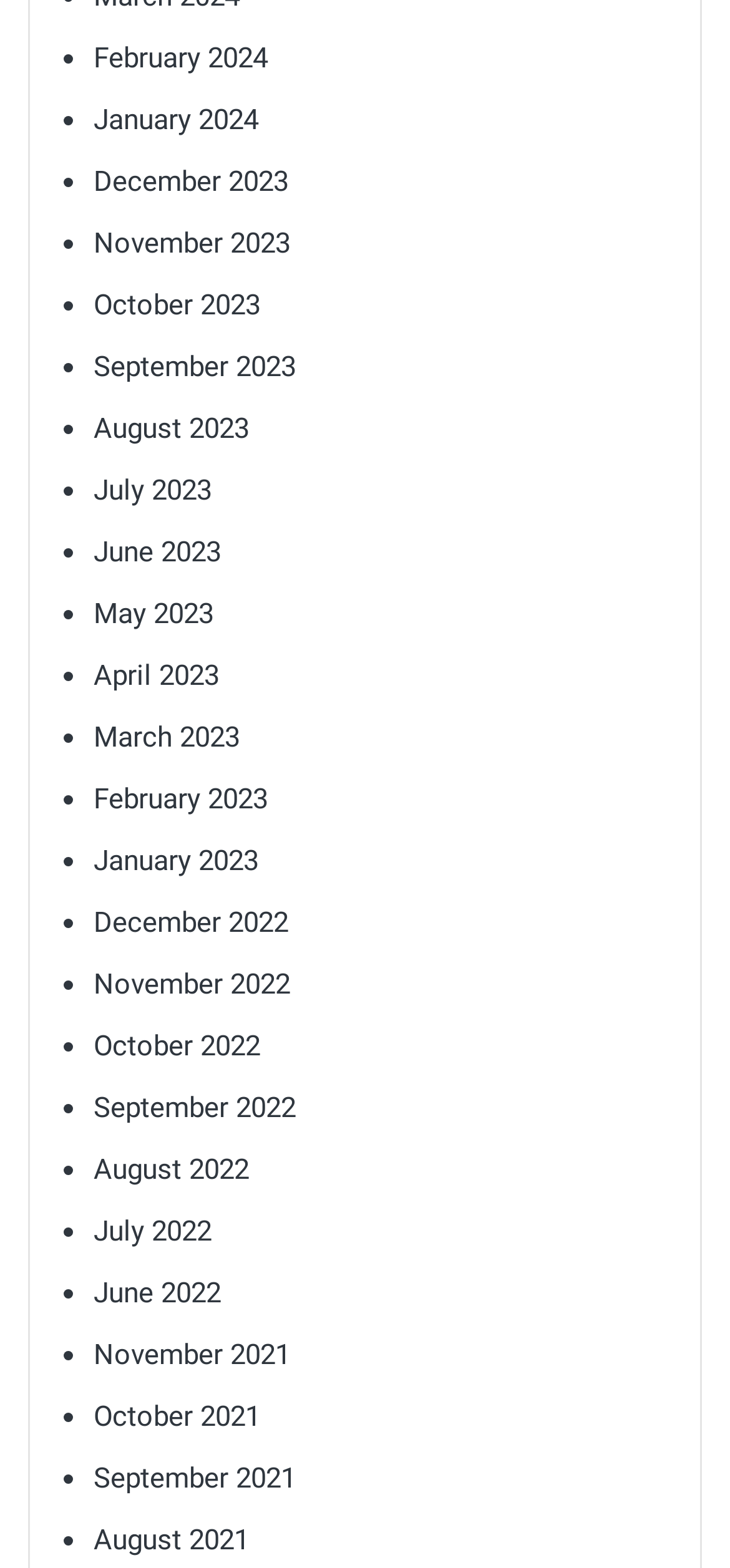Identify the bounding box coordinates of the clickable section necessary to follow the following instruction: "View June 2023". The coordinates should be presented as four float numbers from 0 to 1, i.e., [left, top, right, bottom].

[0.128, 0.341, 0.303, 0.362]